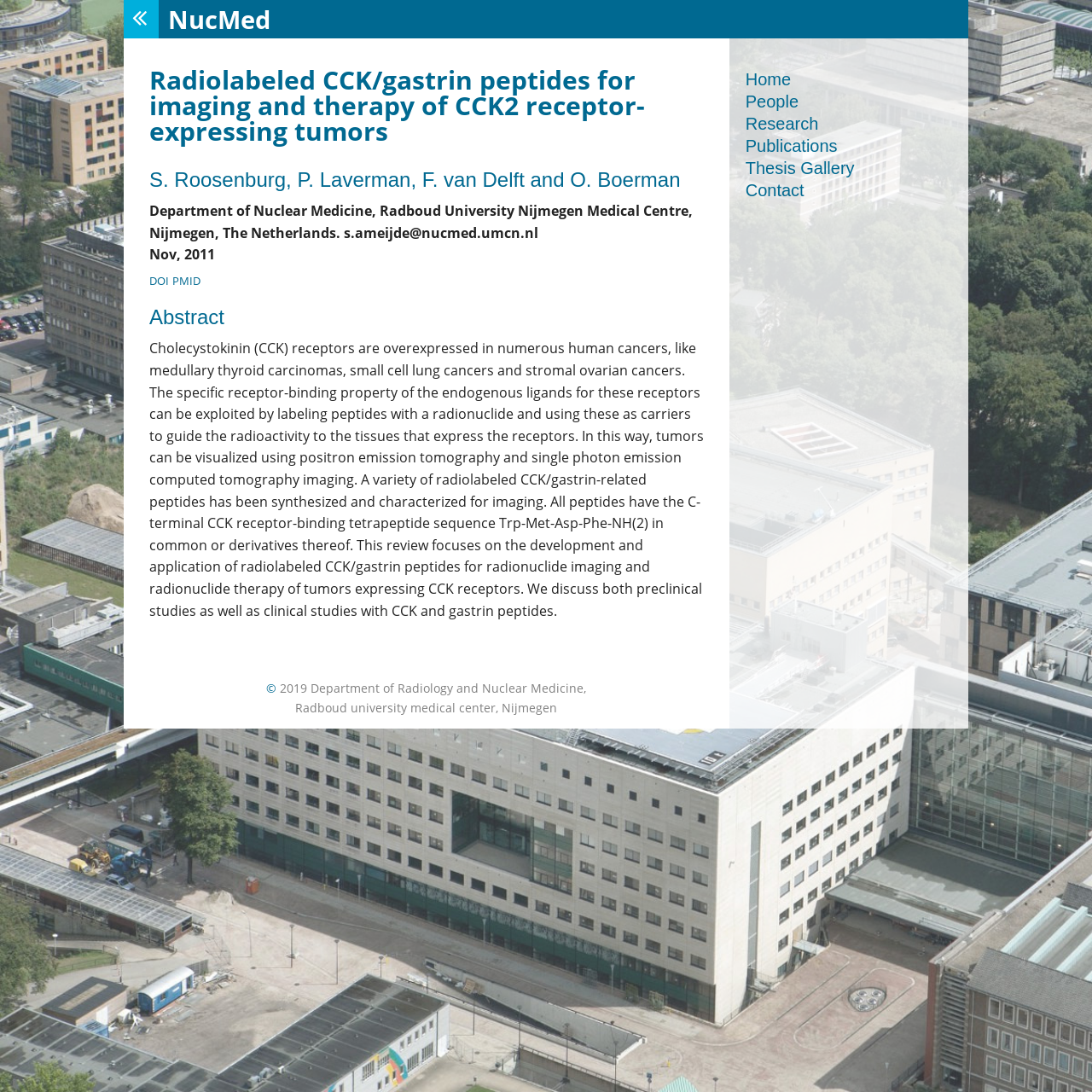Find and specify the bounding box coordinates that correspond to the clickable region for the instruction: "Contact the department".

[0.683, 0.166, 0.736, 0.183]